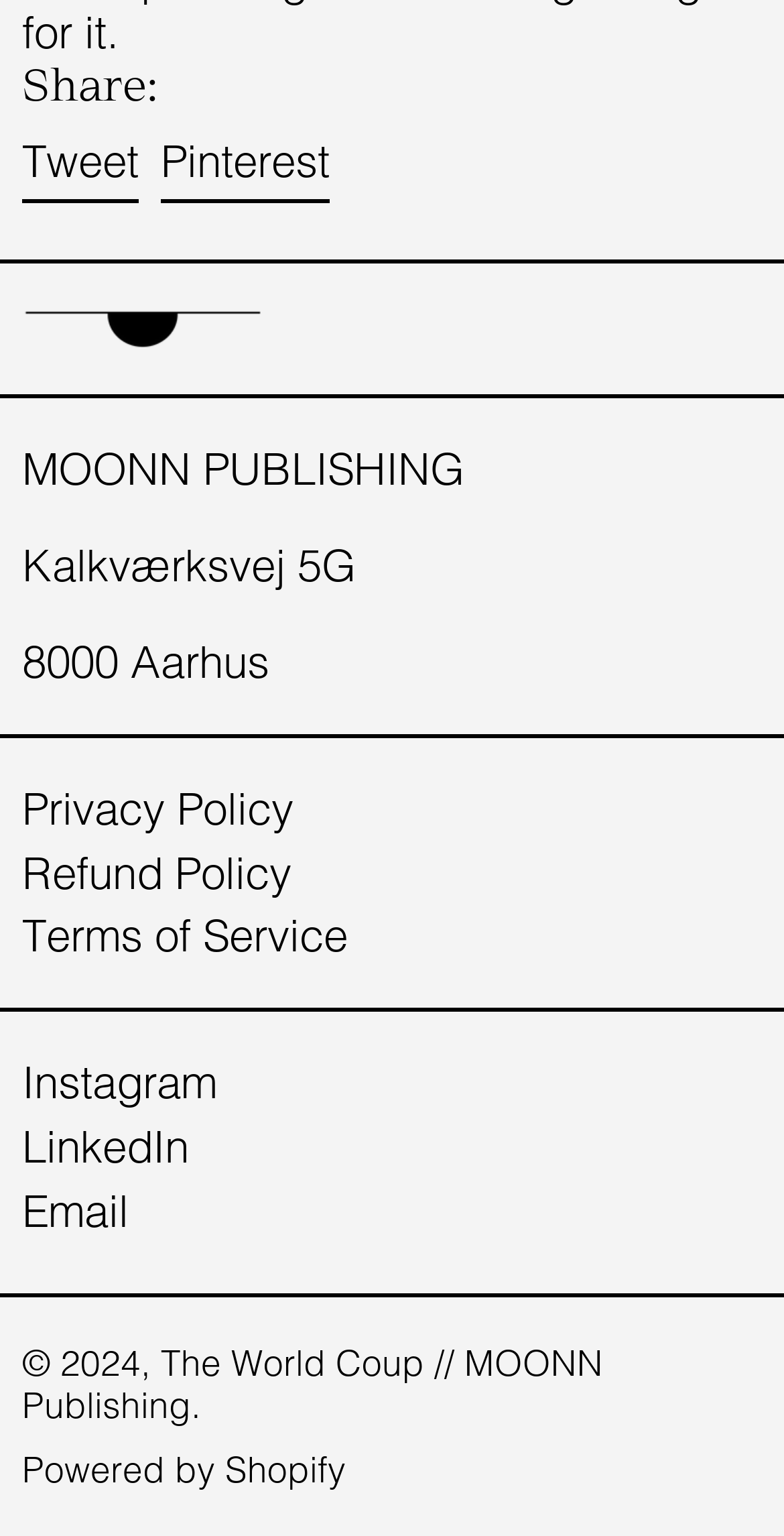Can you find the bounding box coordinates for the element to click on to achieve the instruction: "Follow on Instagram"?

[0.028, 0.687, 0.277, 0.722]